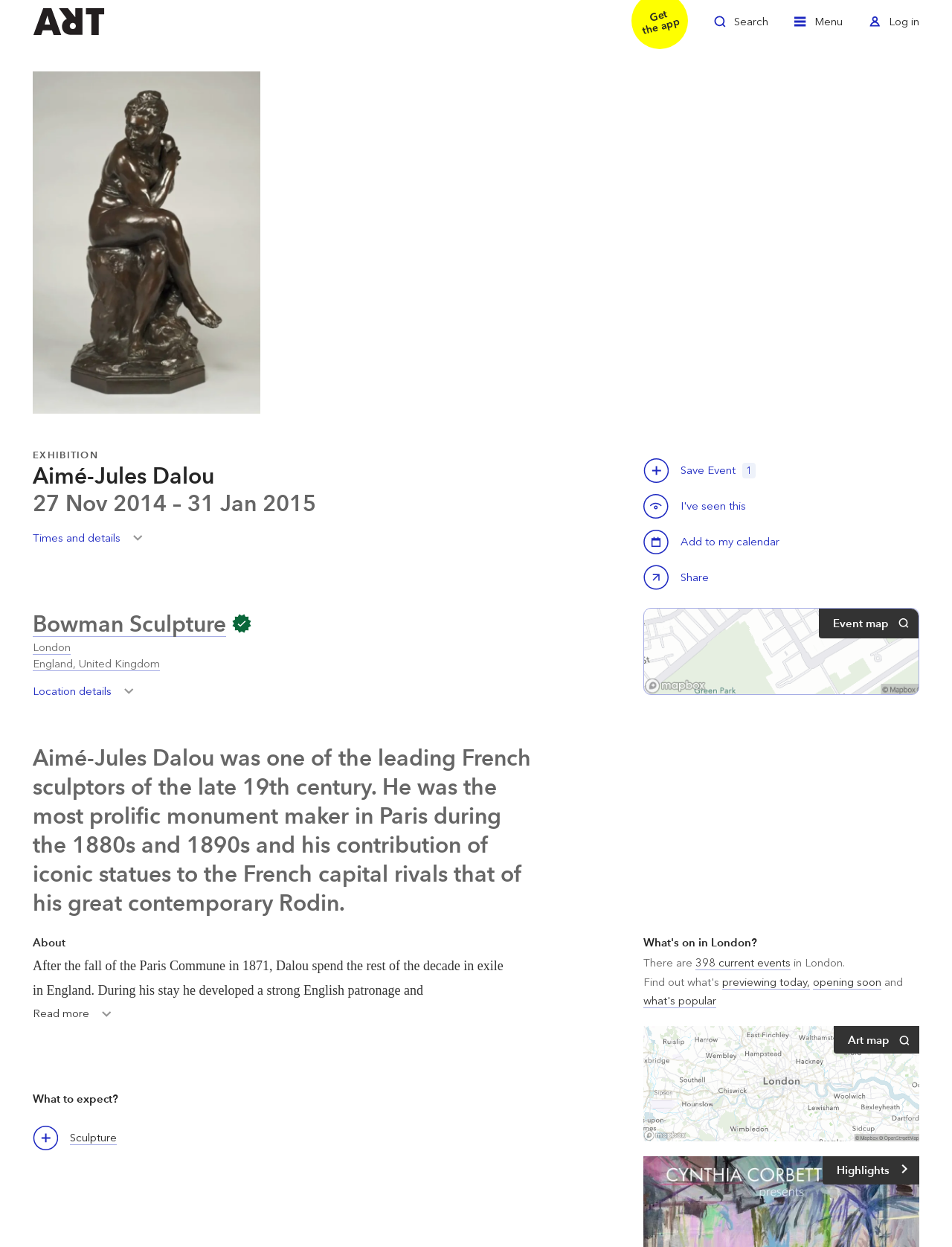Could you please study the image and provide a detailed answer to the question:
How many current events are there in London?

I found the answer by looking at the link element with the text '398 current events' which is a child of the element with the heading 'What's on in London?'.